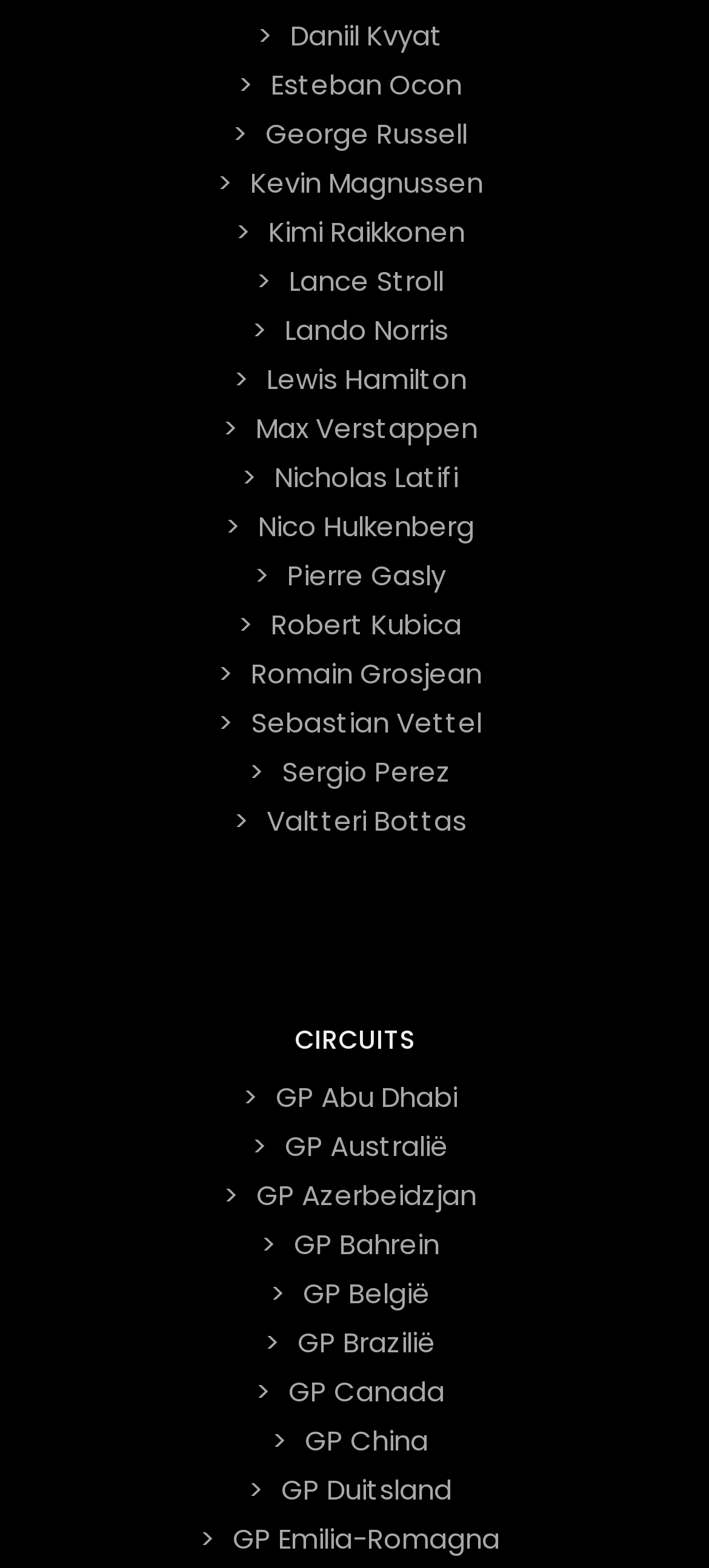Identify the bounding box coordinates of the clickable region to carry out the given instruction: "Explore GP Canada".

[0.394, 0.87, 0.64, 0.906]